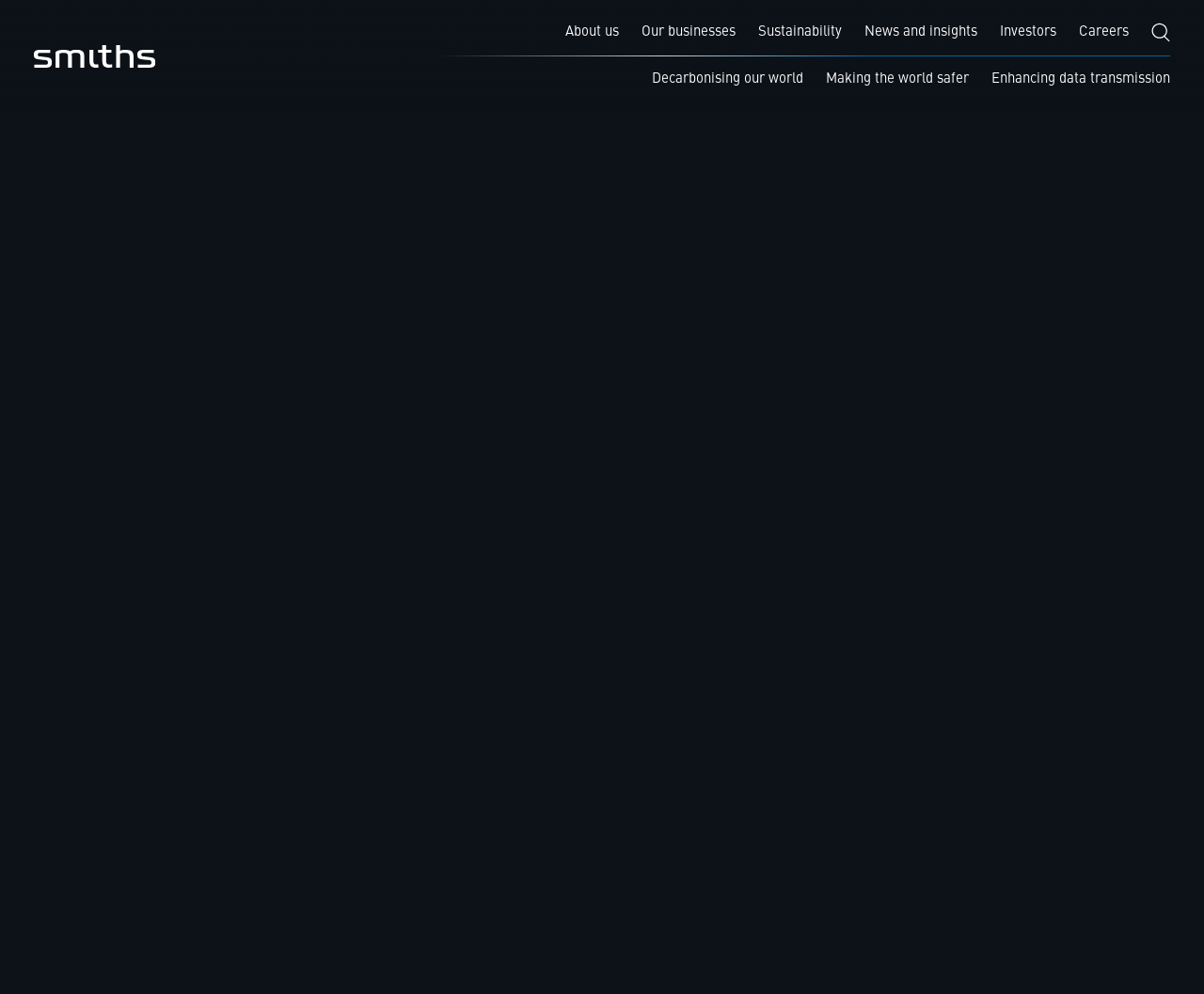What is the main heading of this webpage? Please extract and provide it.

Smiths Reaches Pension Agreement with UK Trustees